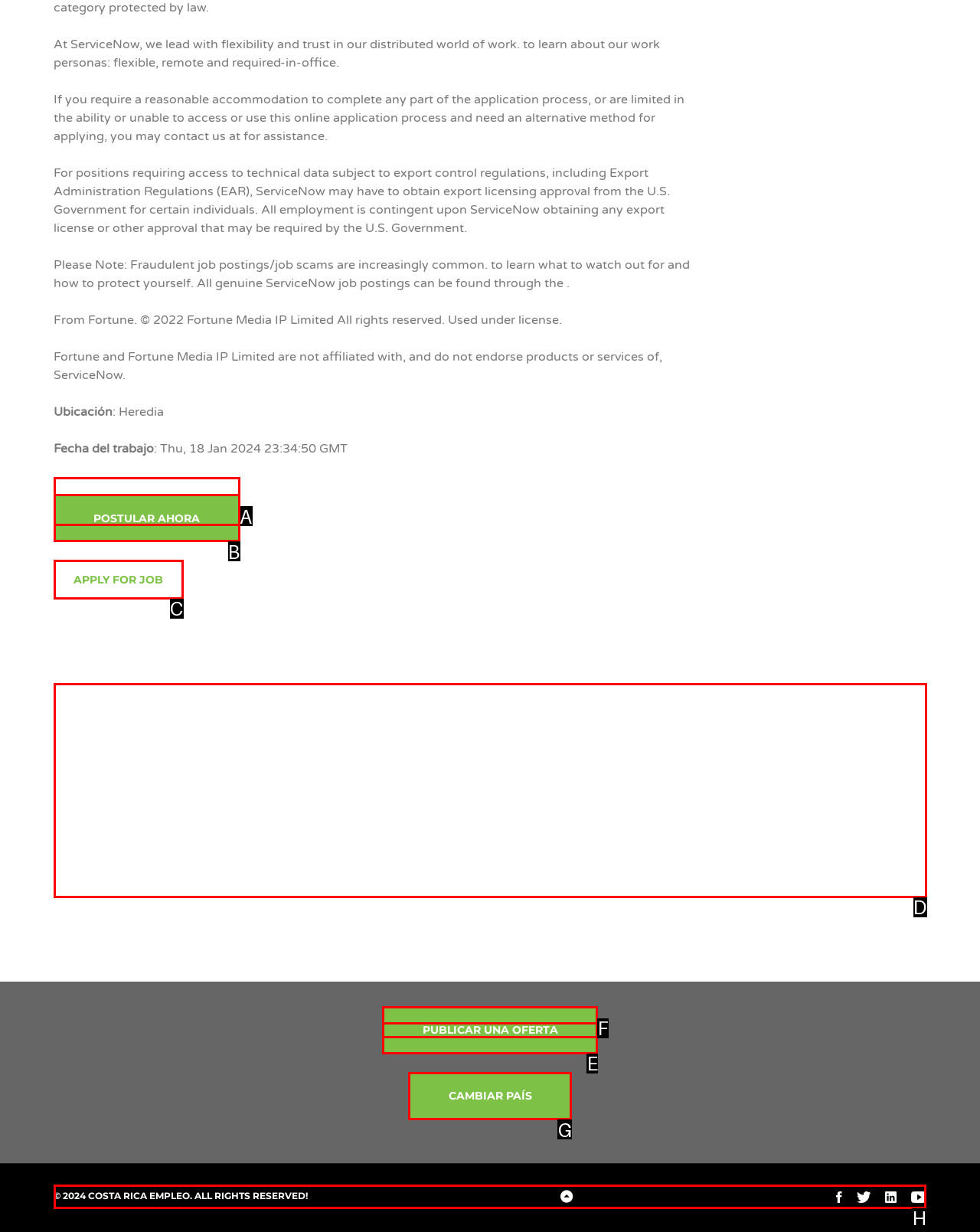Identify the correct lettered option to click in order to perform this task: Go back to top. Respond with the letter.

H